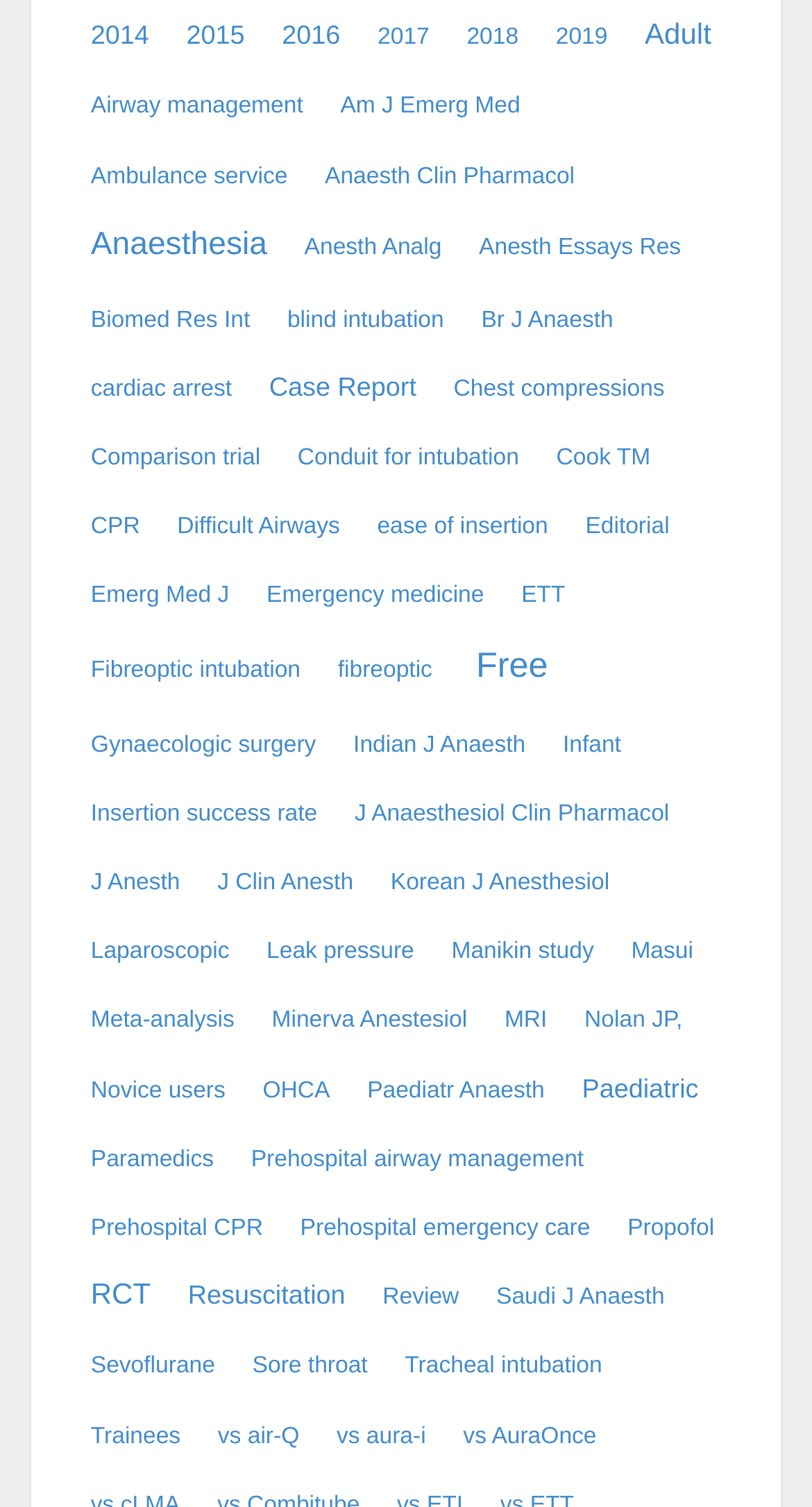Bounding box coordinates are specified in the format (top-left x, top-left y, bottom-right x, bottom-right y). All values are floating point numbers bounded between 0 and 1. Please provide the bounding box coordinate of the region this sentence describes: Difficult Airways

[0.211, 0.337, 0.426, 0.362]